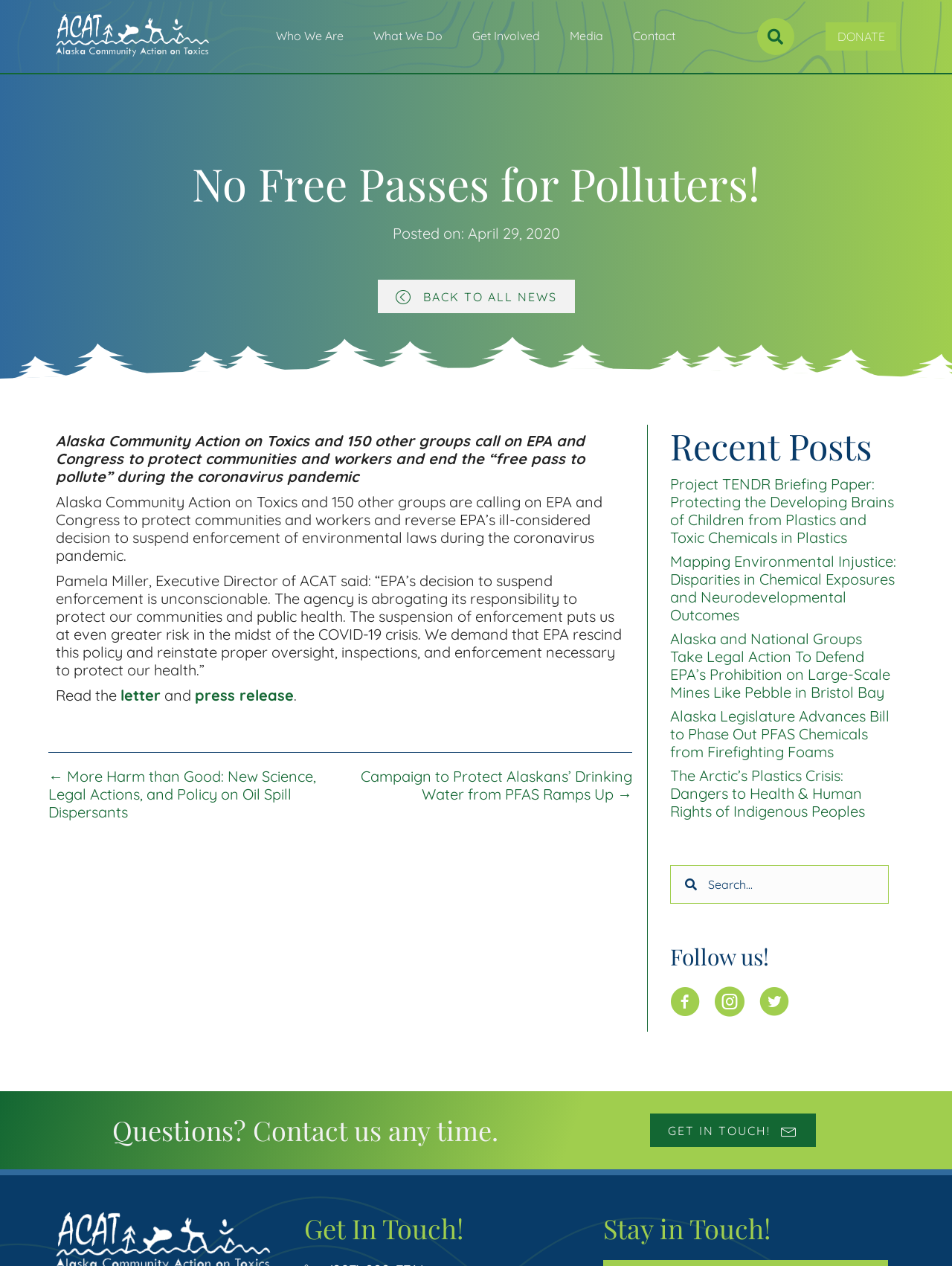What is the name of the executive director of ACAT?
Give a single word or phrase as your answer by examining the image.

Pamela Miller